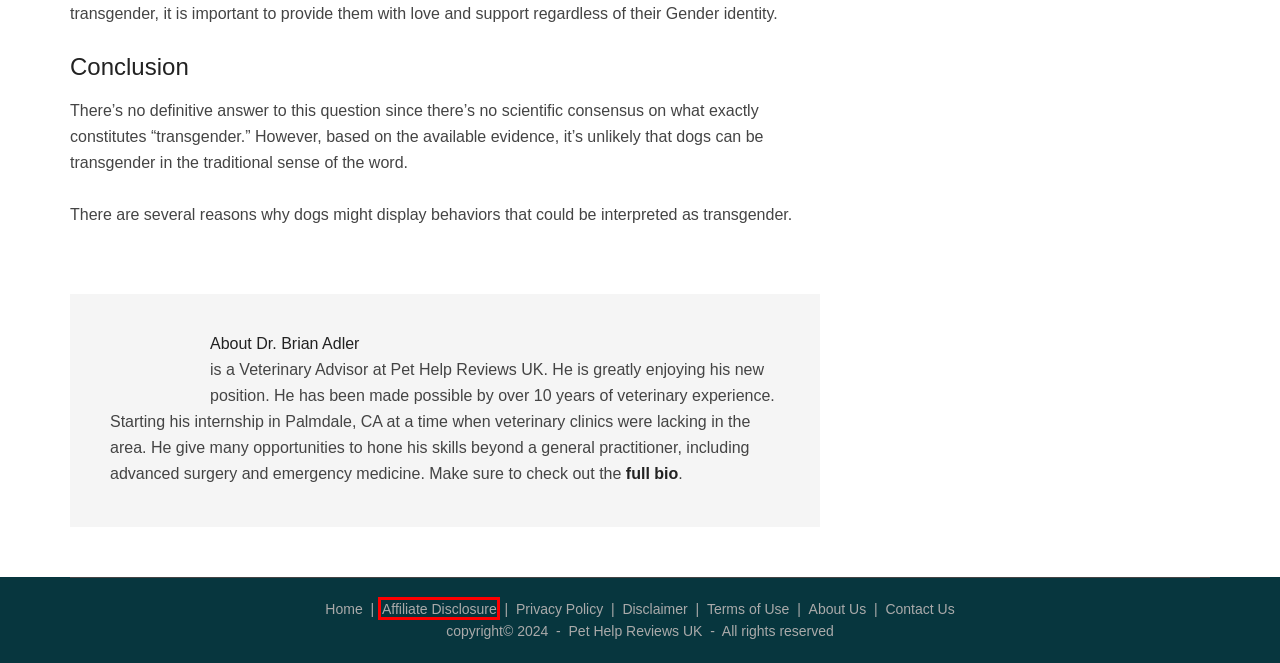You are looking at a screenshot of a webpage with a red bounding box around an element. Determine the best matching webpage description for the new webpage resulting from clicking the element in the red bounding box. Here are the descriptions:
A. About Us | Pet Help Reviews UK
B. Are Female Dogs Stronger Than Males? – Pet Help Reviews UK
C. Pet Product Reviews & Guides – Pet Help Reviews UK
D. Disclaimer | Pet Help Reviews UK
E. Affiliate Disclosure | Pet Help Reviews UK
F. Terms of Use | Pet Help Reviews UK
G. Is Nordstrom Rack Pet Dog Friendly?
H. Dog Training – Pet Help Reviews UK

E